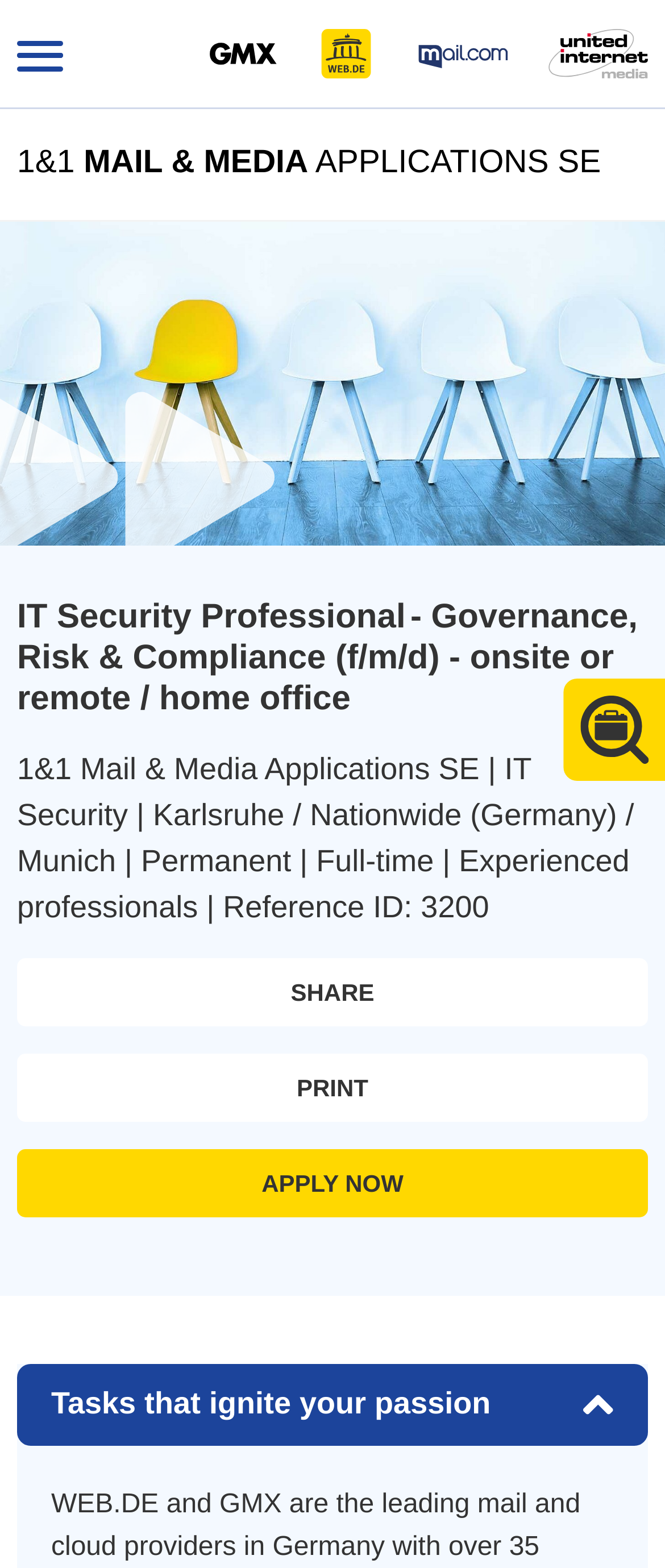Generate a comprehensive description of the webpage content.

This webpage appears to be a job posting for an IT Security Professional position at 1&1 Mail & Media Applications SE. At the top of the page, there is a link to "Mail & Media" accompanied by an image with the same name. Below this, there are three static text elements displaying the company name "1&1" and the phrases "MAIL & MEDIA" and "APPLICATIONS SE".

A large image takes up most of the top section of the page, with a caption "Jobs bei 1&1 Mail & Media: gmx, web.de und mail.com". Below this image, there is a heading that displays the job title "IT Security Professional - Governance, Risk & Compliance (f/m/d) - onsite or remote / home office". 

Following the job title, there is a static text element that provides more details about the job, including the location, job type, and reference ID. A checkbox is located below this text element. To the right of the checkbox, there is a static text element with the label "SHARE".

At the bottom of the page, there are two links: "PRINT" and "APPLY NOW". The "APPLY NOW" link is accompanied by an accordion element that is currently expanded, displaying the text "Tasks that ignite your passion". An image is located to the right of this accordion element.